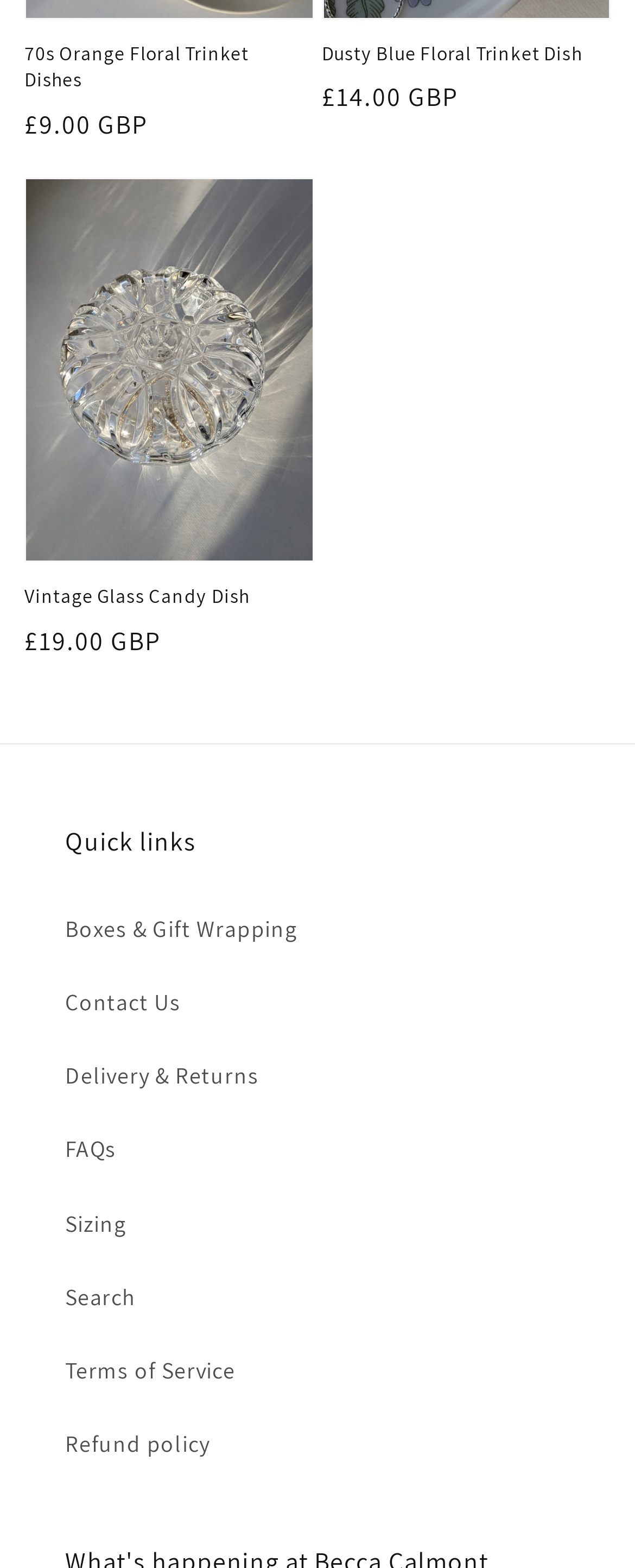Can you show the bounding box coordinates of the region to click on to complete the task described in the instruction: "check price of Dusty Blue Floral Trinket Dish"?

[0.506, 0.051, 0.722, 0.073]